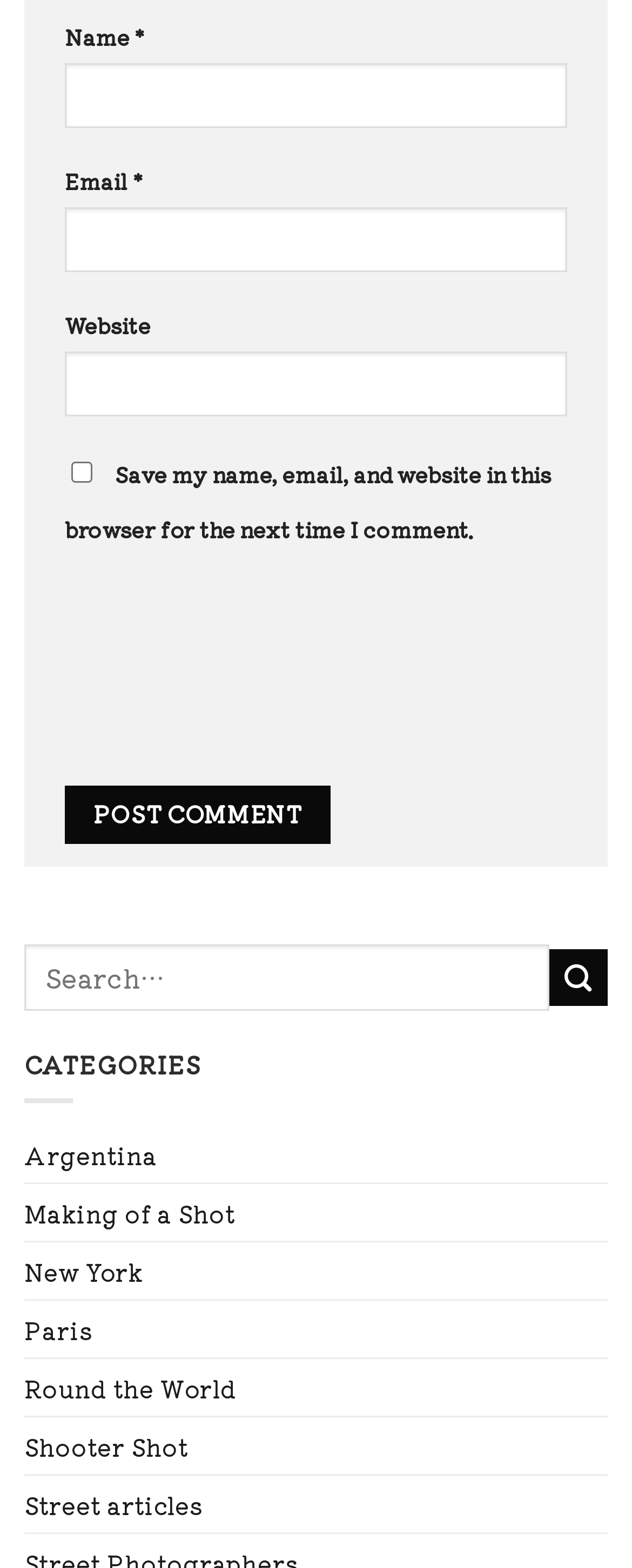Is the search bar located at the top of the page?
Please respond to the question with a detailed and thorough explanation.

The search bar is located below the 'Post Comment' button and the categories list, which suggests that it is not located at the top of the page.